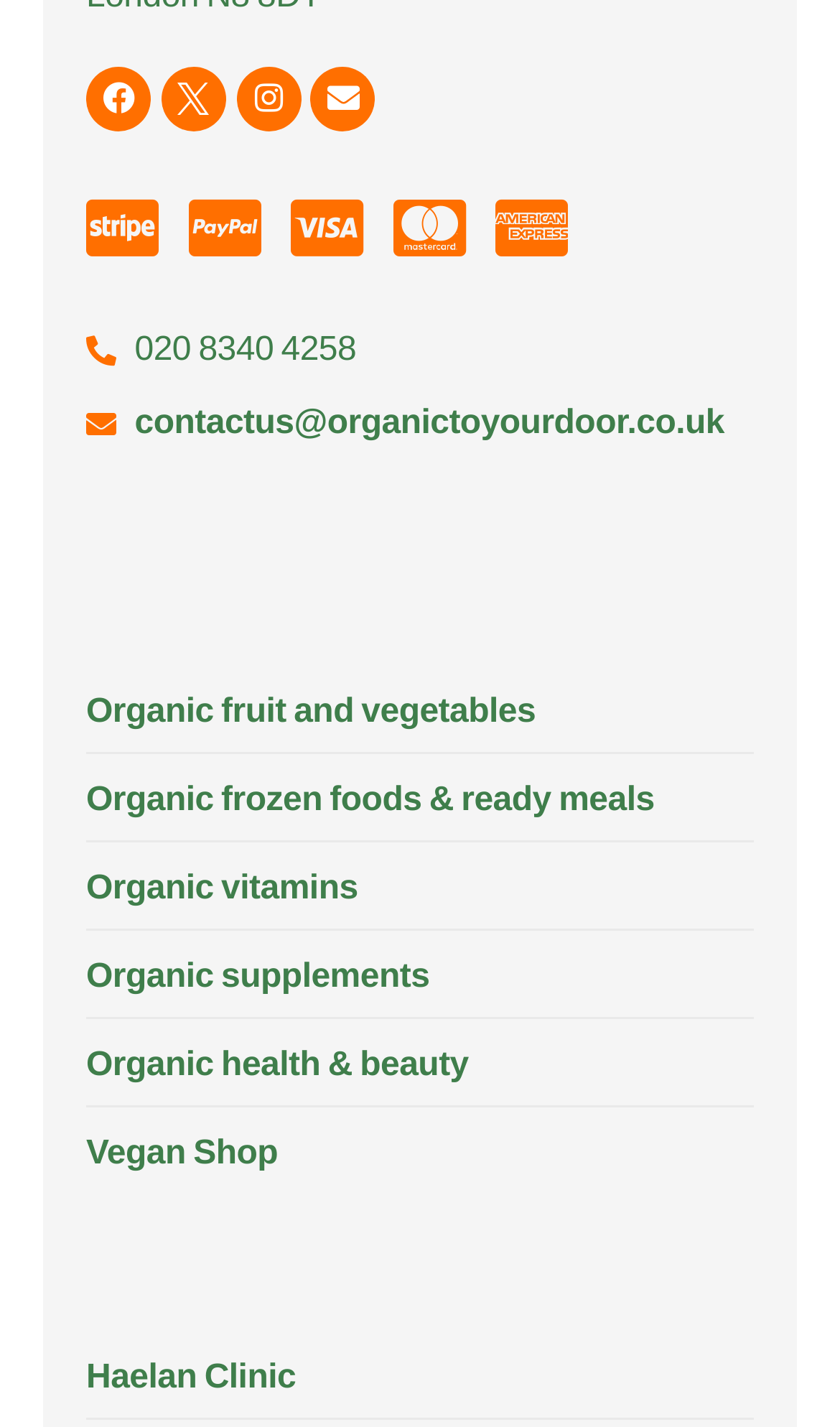Can you look at the image and give a comprehensive answer to the question:
Is there a section for Haelan Clinic?

I found a link labeled 'Haelan Clinic' on the webpage, which suggests that there is a section or page dedicated to Haelan Clinic.